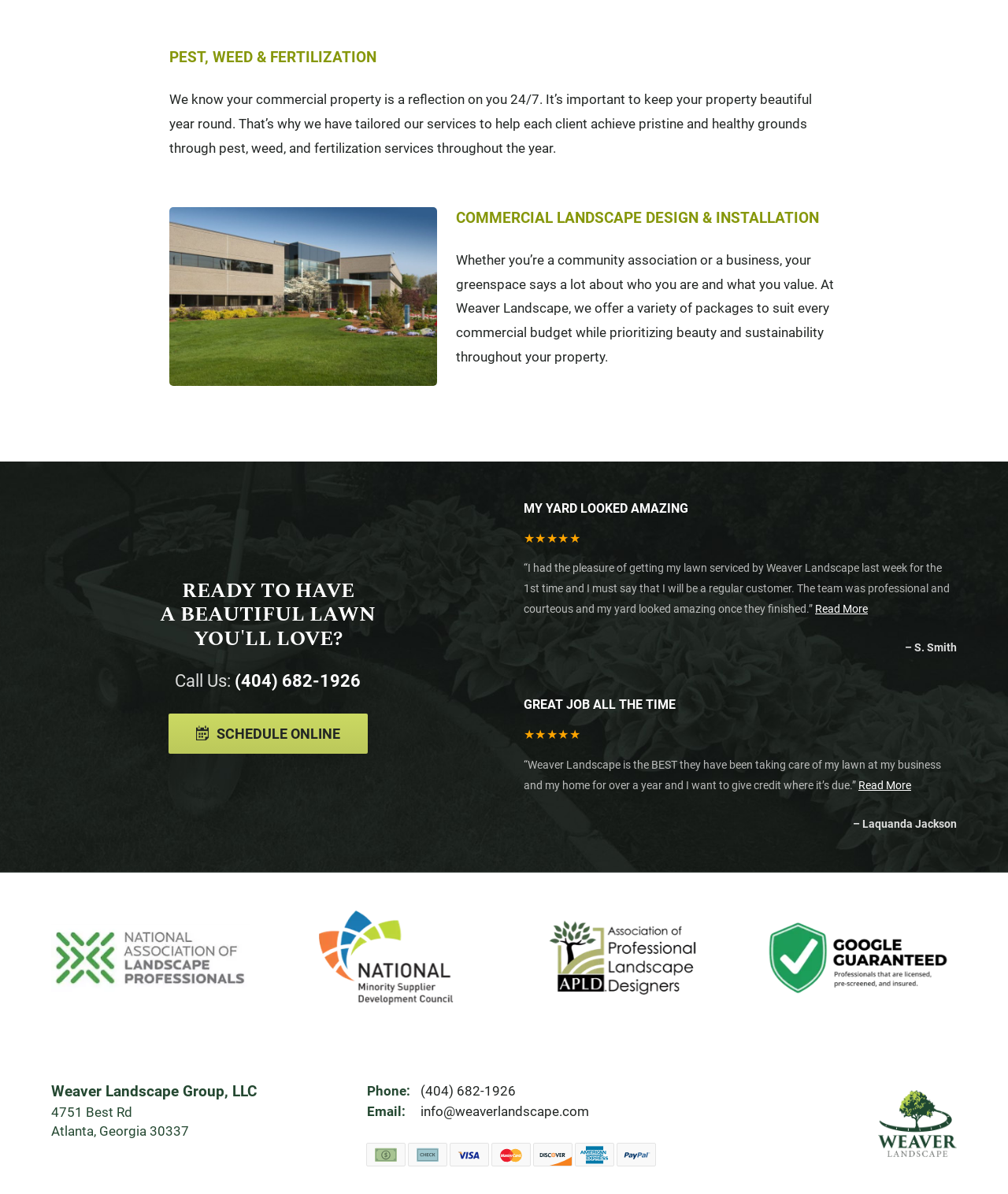What services does Weaver Landscape offer?
Using the image as a reference, answer the question in detail.

Based on the webpage, Weaver Landscape offers pest, weed, and fertilization services as mentioned in the heading 'PEST, WEED & FERTILIZATION'. This is also supported by the text 'We know your commercial property is a reflection on you 24/7. It’s important to keep your property beautiful year round. That’s why we have tailored our services to help each client achieve pristine and healthy grounds through pest, weed, and fertilization services throughout the year.'